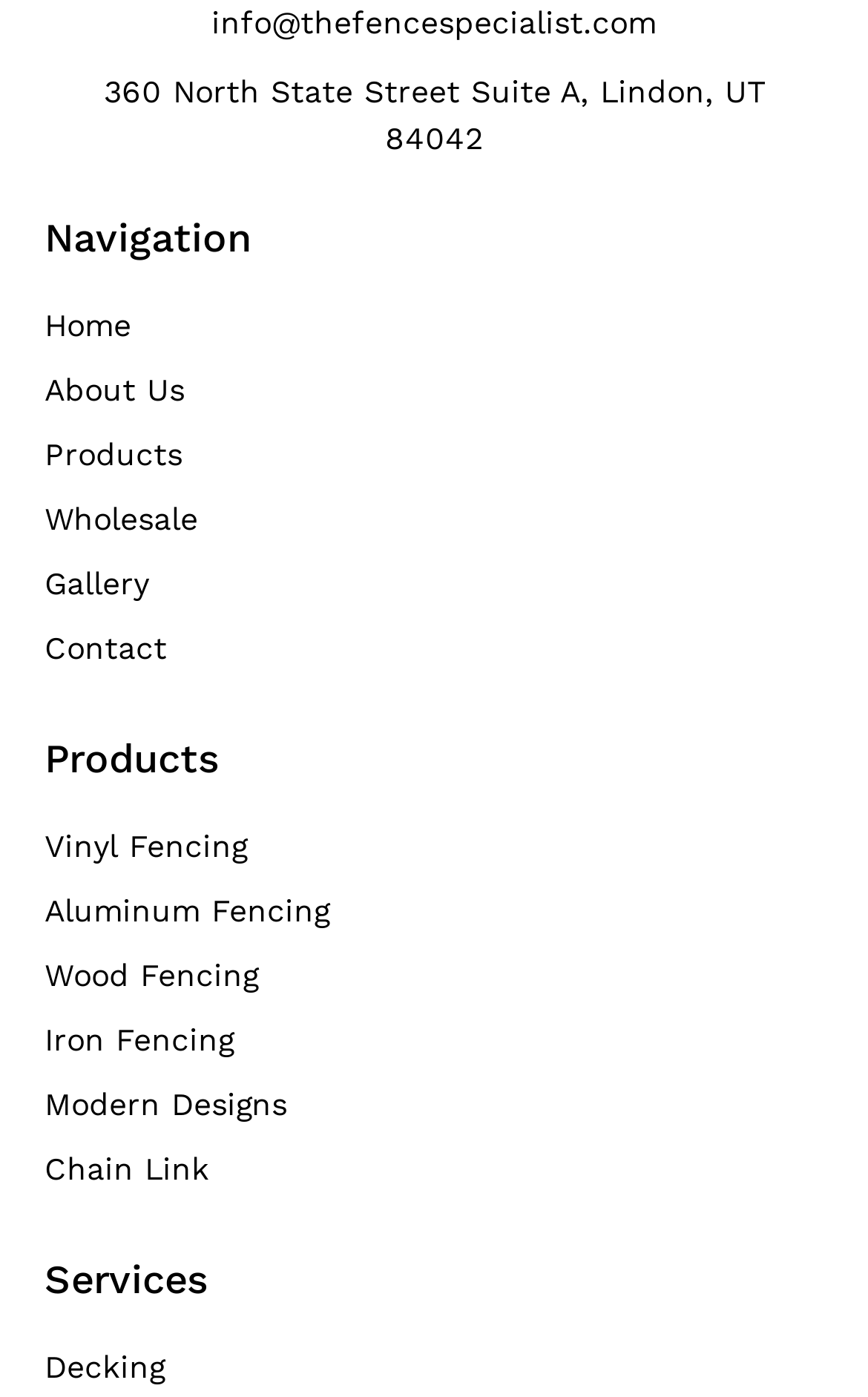Refer to the image and provide an in-depth answer to the question: 
What is the second type of fencing offered by the company?

I found the second type of fencing by looking at the links under the 'Products' heading, and the second one is Aluminum Fencing.